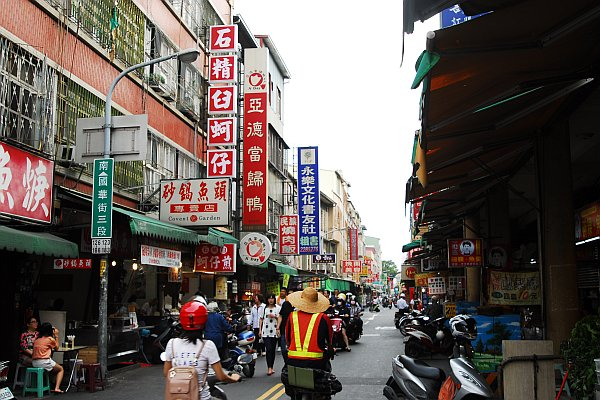Describe the image with as much detail as possible.

The image captures a lively street scene in Tainan, Taiwan, showcasing the vibrant atmosphere of a bustling food district. On both sides of the narrow street, various shops and eateries display their colorful signs, written in both Chinese characters and English, indicating a range of local delicacies. The street is lined with pedestrians and scooters, highlighting the everyday hustle and bustle of this traditional city. 

In the foreground, a person wearing a straw hat and bright safety vest is riding a scooter, contributing to the dynamic ambiance. The vibrant awnings of the shops provide shade for visitors exploring the area, which is renowned for its culinary offerings. Notably, one restaurant sign reads "Oven & Garden," suggesting a focus on fresh and baked goods. The area is known as Guohua Street, celebrated as one of the best streets for food in Taiwan, inviting both locals and tourists to experience its rich culinary heritage.